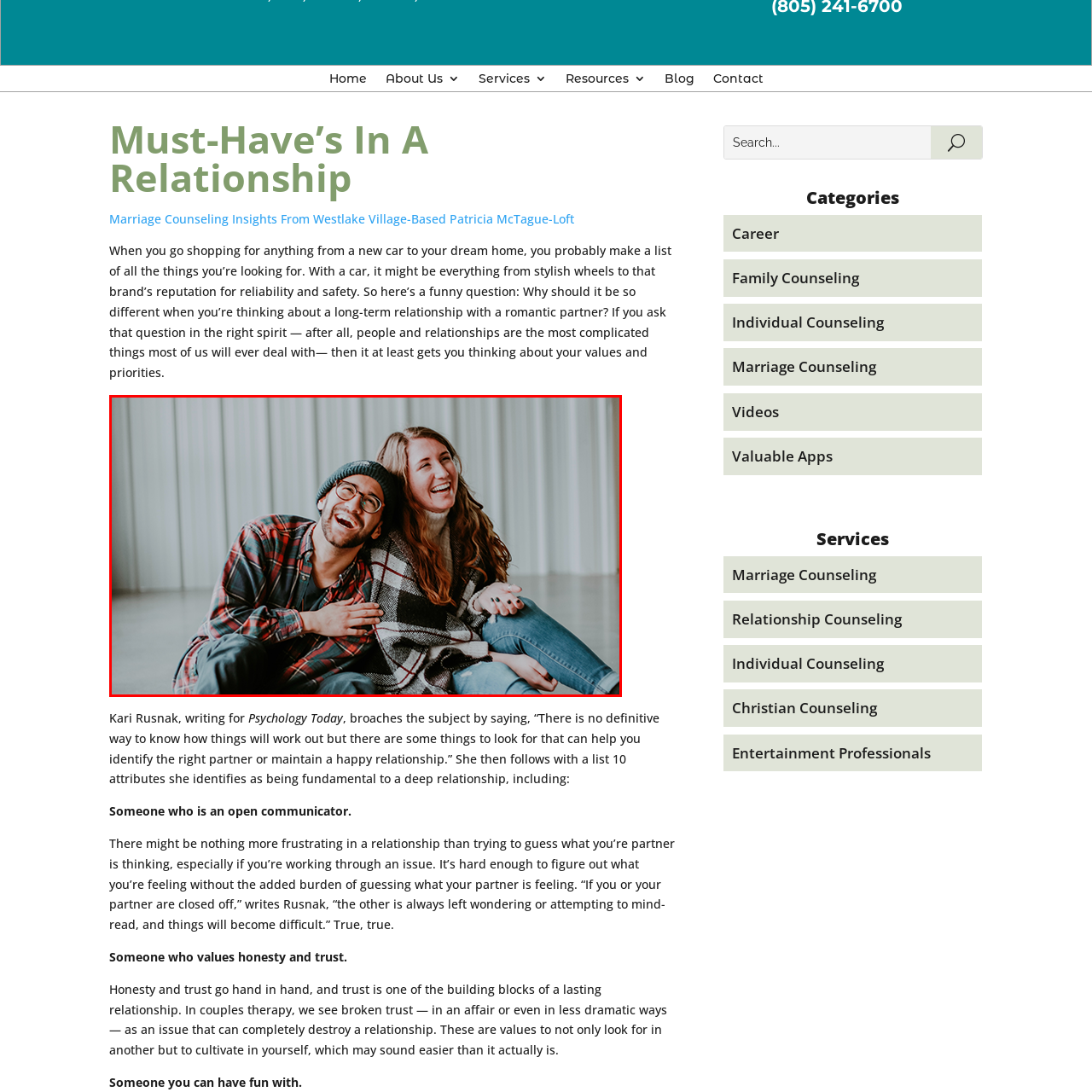Thoroughly describe the scene captured inside the red-bordered section of the image.

The image captures a joyful moment shared between a young couple, both laughing sincerely as they sit close together on a smooth, polished floor. The man, wearing a green beanie and a red-and-black plaid shirt, leans in toward the woman, who has long, wavy hair and is dressed in a light-colored sweater wrapped in a cozy blanket. Their expressions radiate happiness and warmth, embodying the essence of a supportive and fun-loving relationship. The neutral-toned background further emphasizes their connection, making it clear that moments of joy and laughter are fundamental components in nurturing strong bonds between partners.